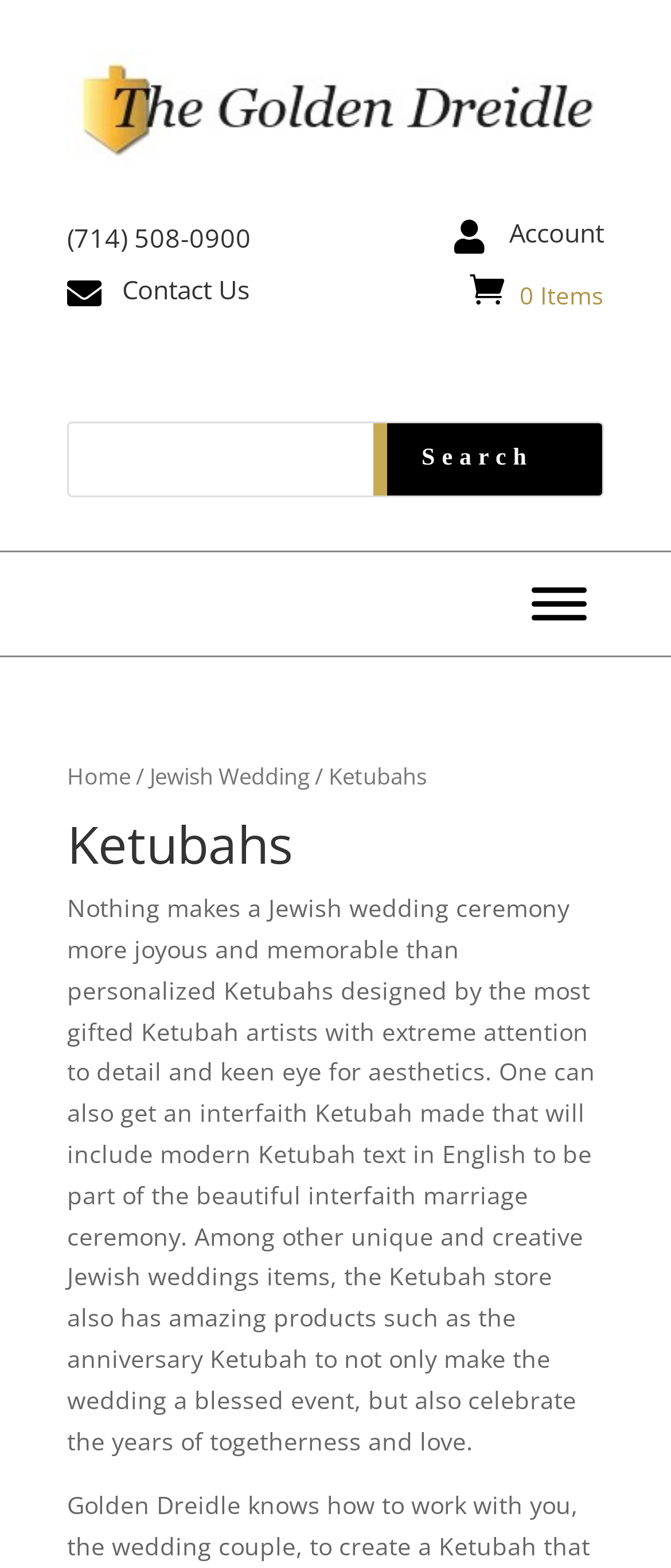What is the text on the toggle menu button?
Look at the screenshot and give a one-word or phrase answer.

Toggle Menu